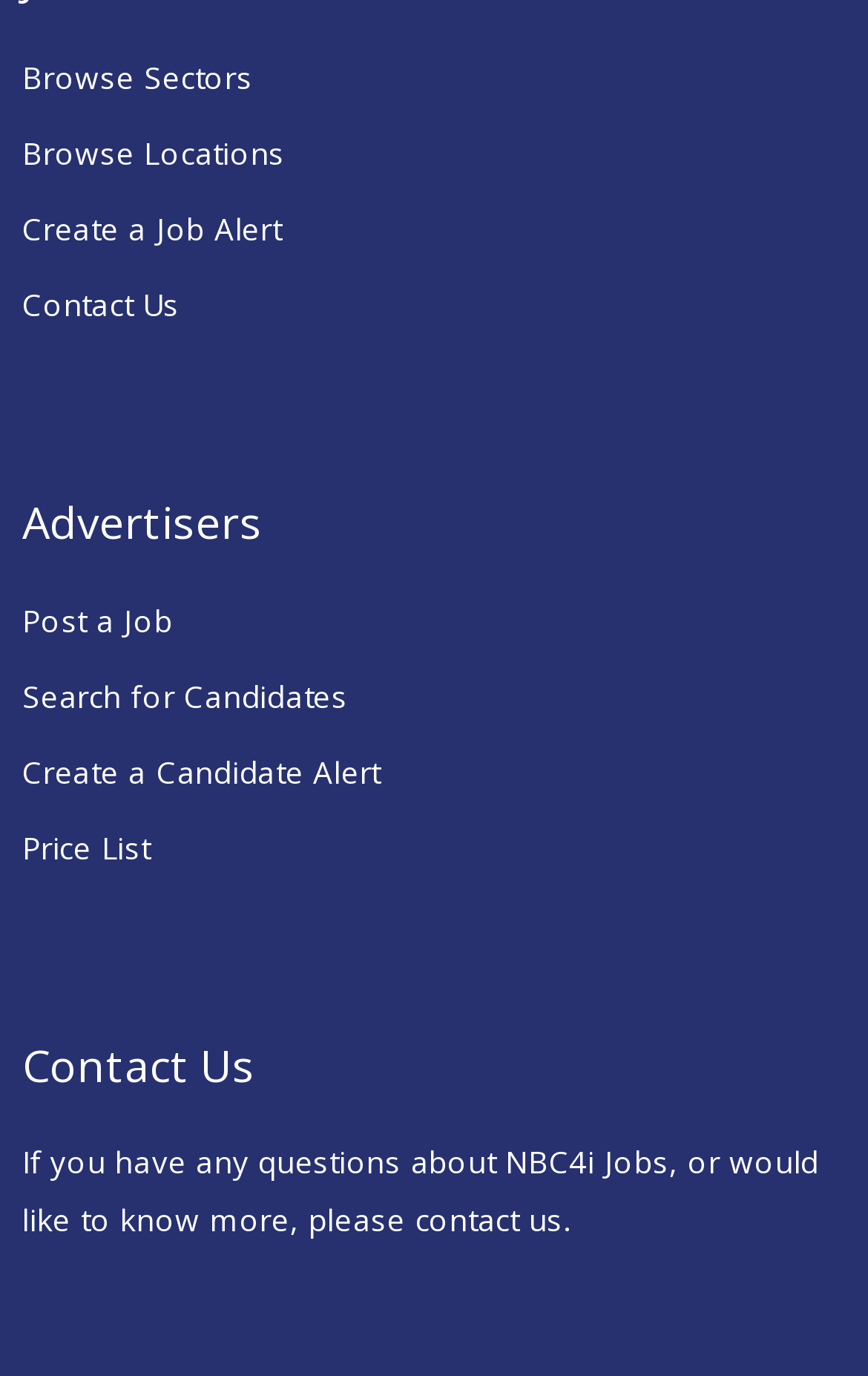Please locate the bounding box coordinates of the region I need to click to follow this instruction: "view recent post Shotgun Honeymoon – Silent Love".

None